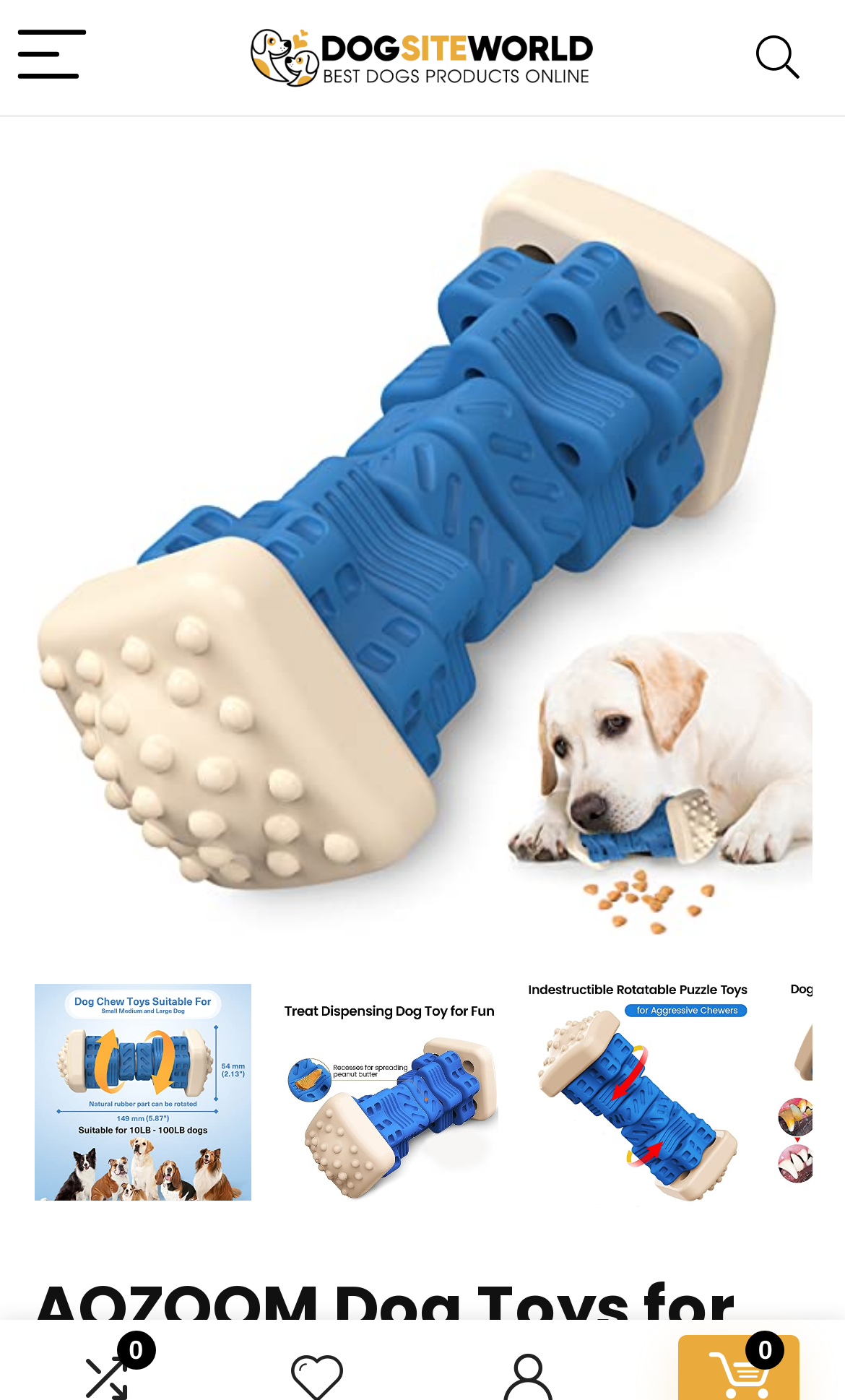Identify and provide the main heading of the webpage.

AOZOOM Dog Toys for Aggressive Chewers, Tough Durable Dog Chew Toys, Dog Puzzle Toys with Beef Flavor, Interactive Dog Toys, Safe Rubber Indestructible, for Large Medium Small Dogs – Blue